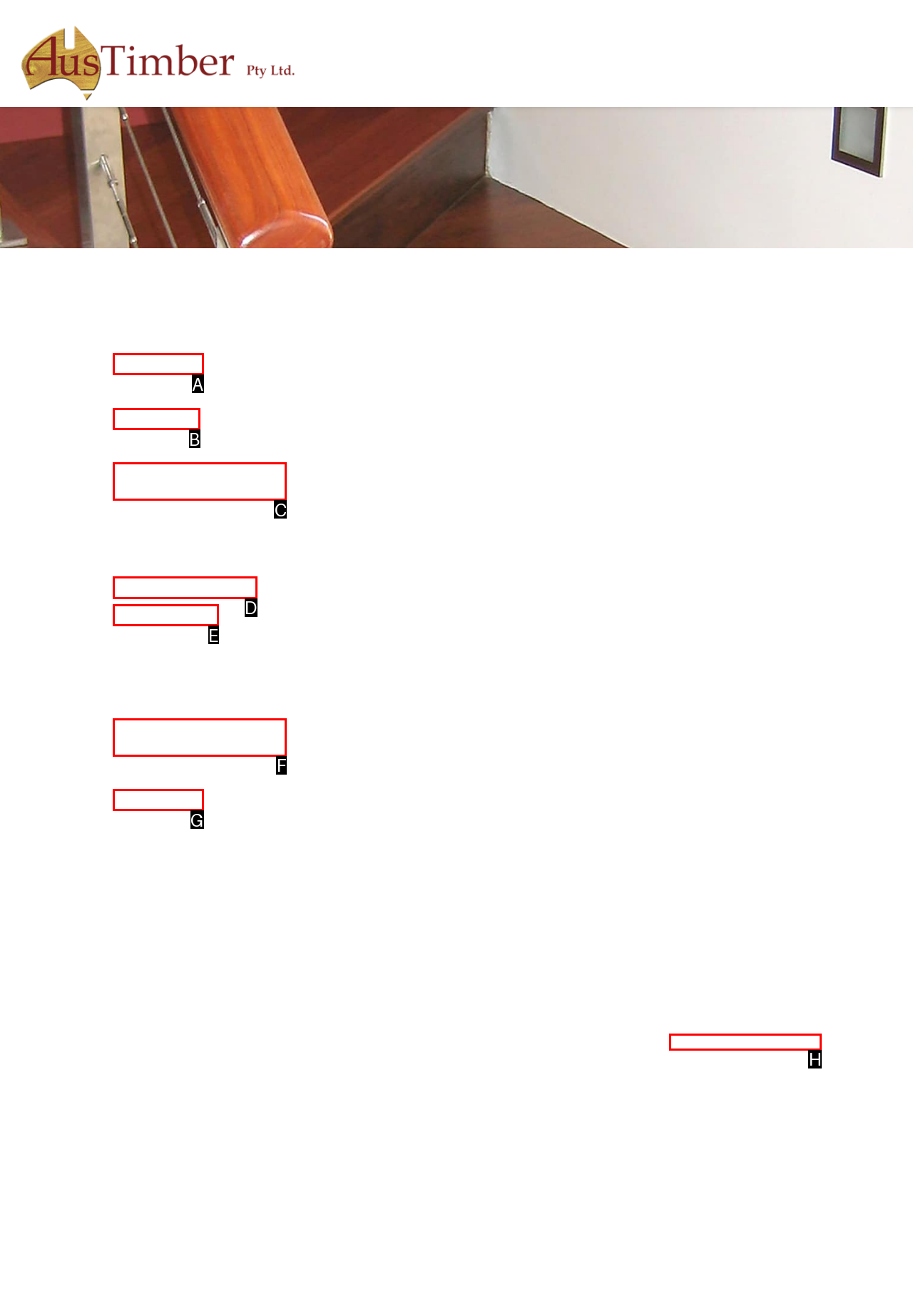Which lettered option matches the following description: Timber Stairs, Handrails And Balustrade
Provide the letter of the matching option directly.

C